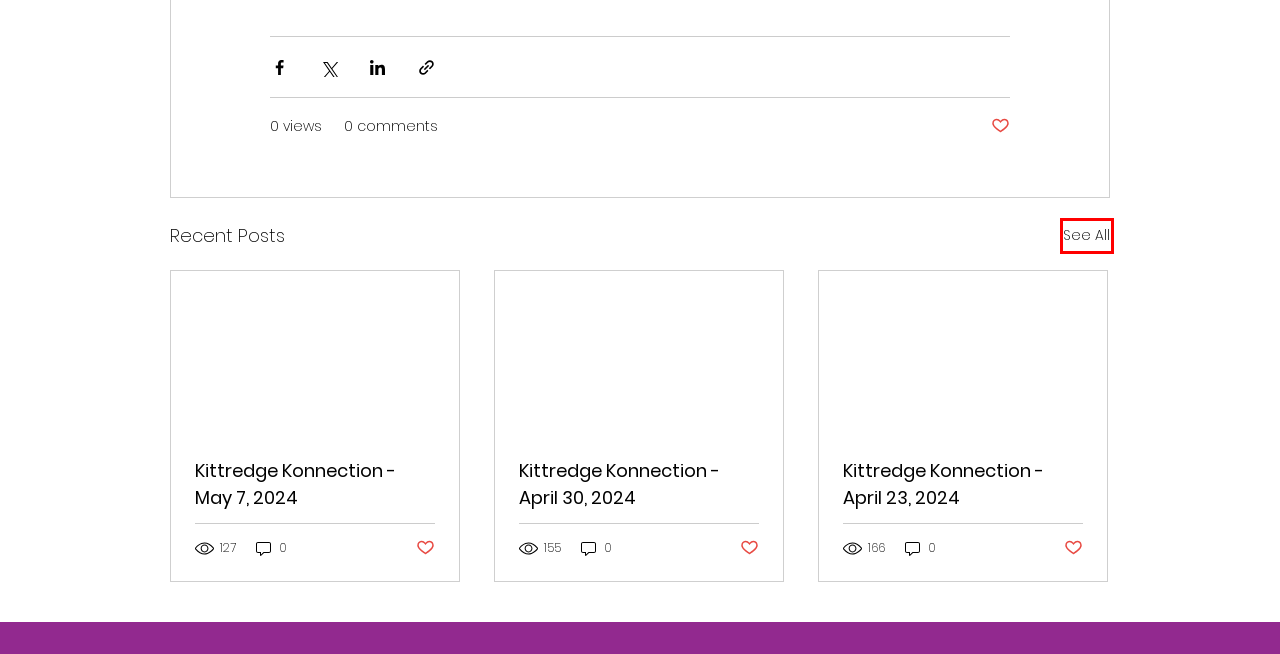You are looking at a webpage screenshot with a red bounding box around an element. Pick the description that best matches the new webpage after interacting with the element in the red bounding box. The possible descriptions are:
A. Kittredge Konnection - May 7, 2024
B. Konnection | Kittredge School
C. Kittredge Konnection - April 30, 2024
D. Kittredge Konnection - April 23, 2024
E. Website Builder - Create a Free Website Today | Wix.com
F. Curriculum | Kittredge School
G. Graduates & High Schools | Kittredge School
H. Contact Us | Kittredge School

B